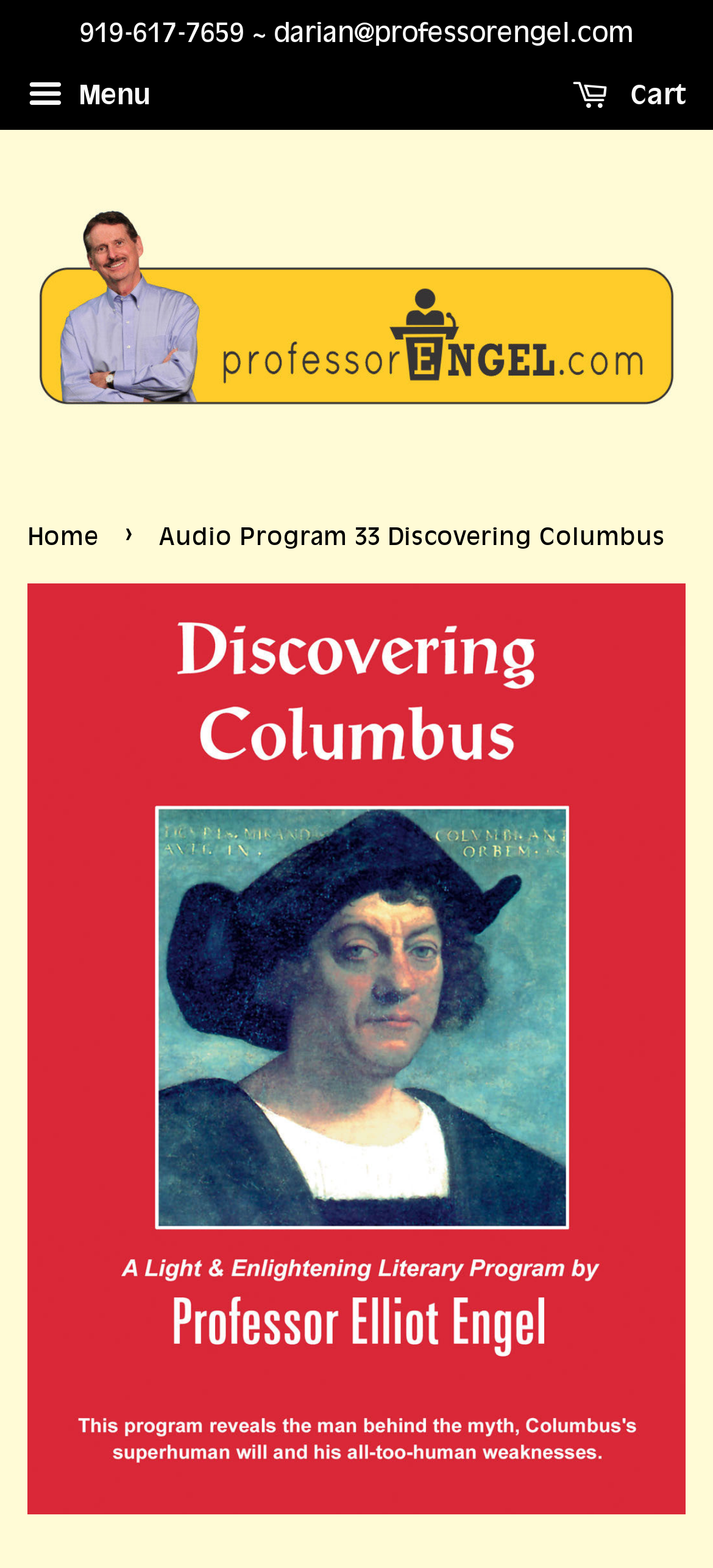Locate the UI element described by Cart 0 in the provided webpage screenshot. Return the bounding box coordinates in the format (top-left x, top-left y, bottom-right x, bottom-right y), ensuring all values are between 0 and 1.

[0.803, 0.042, 0.962, 0.081]